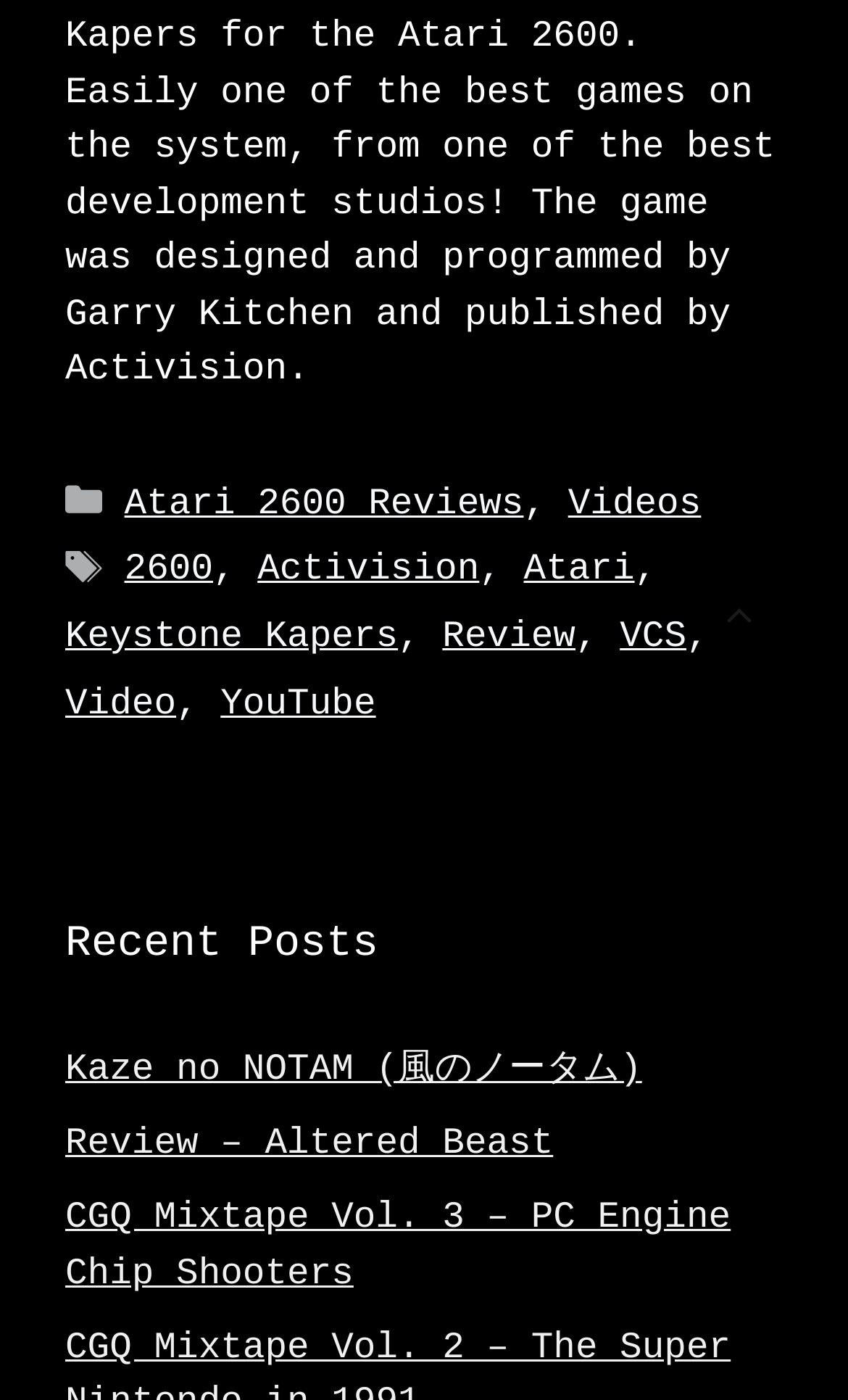Identify the bounding box coordinates for the element you need to click to achieve the following task: "Explore the 'Office Space in Tel Aviv – Discovering Tel Aviv’s Top Co-Working Spaces' article". Provide the bounding box coordinates as four float numbers between 0 and 1, in the form [left, top, right, bottom].

None